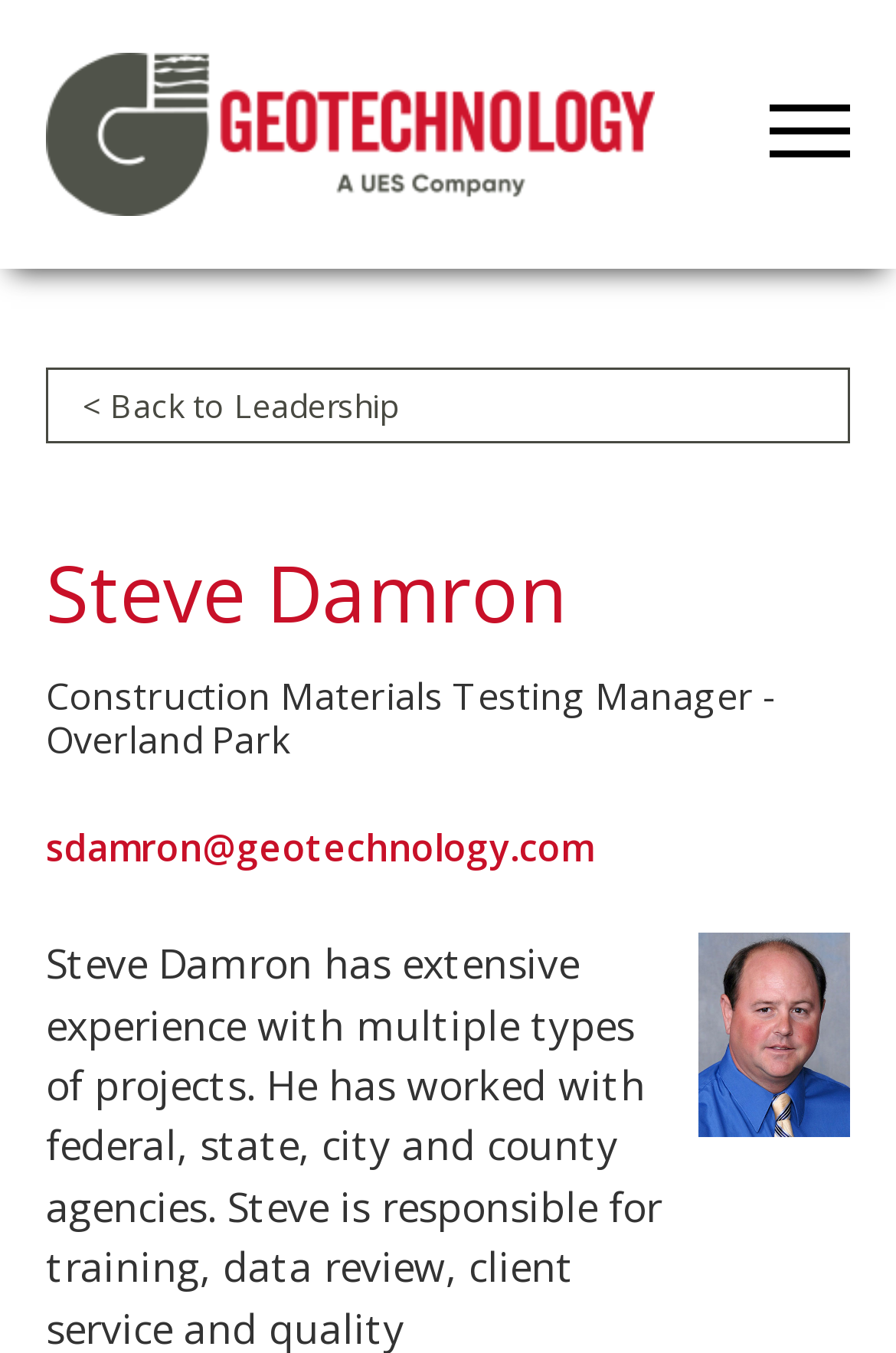Review the image closely and give a comprehensive answer to the question: What is the location of Steve Damron's office?

I determined the answer by examining the heading element that contains the text 'Construction Materials Testing Manager - Overland Park', which suggests that Overland Park is the location of Steve Damron's office.